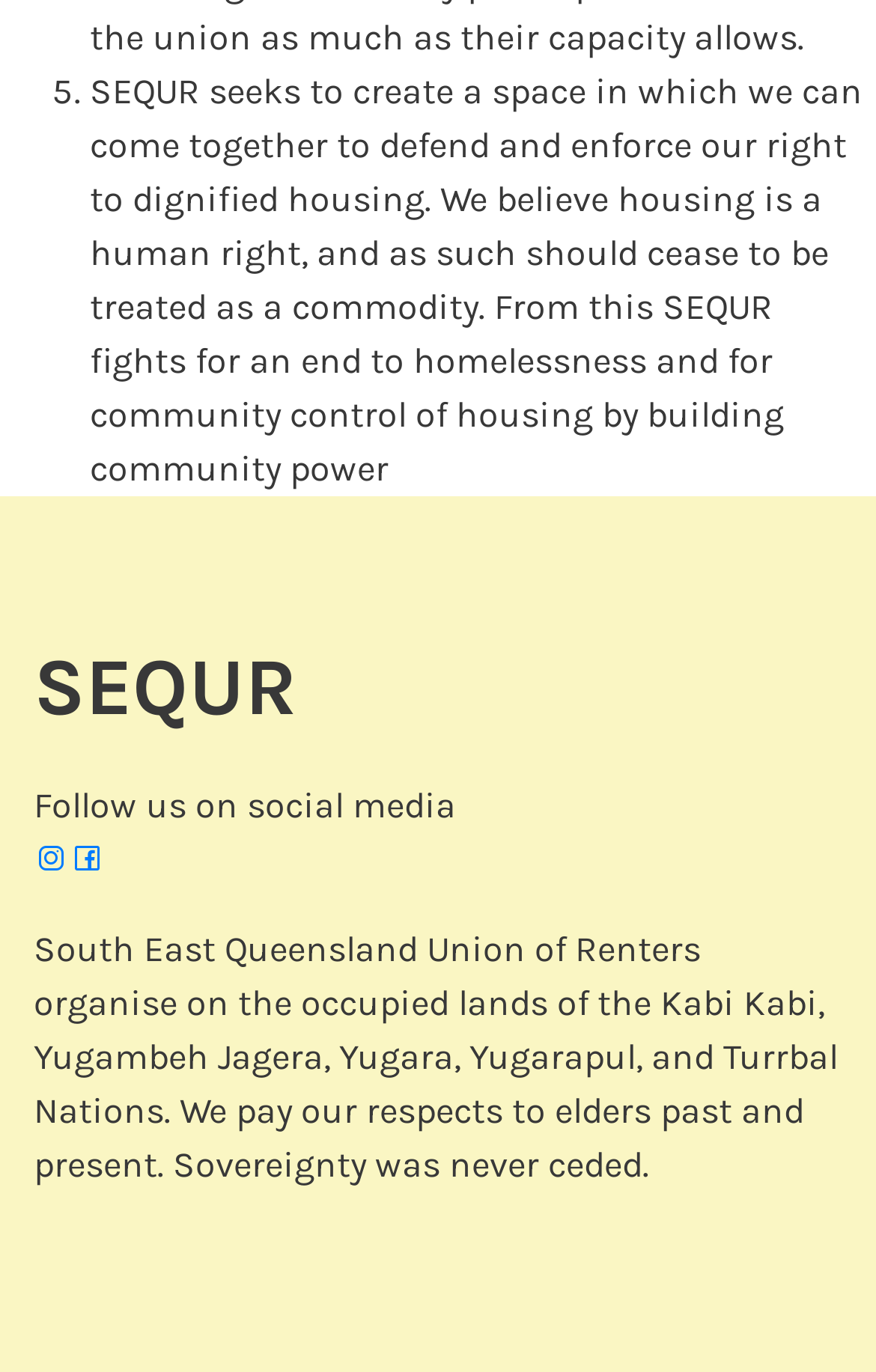Please reply to the following question with a single word or a short phrase:
What nations' lands is SEQUR organizing on?

Kabi Kabi, Yugambeh Jagera, Yugara, Yugarapul, and Turrbal Nations